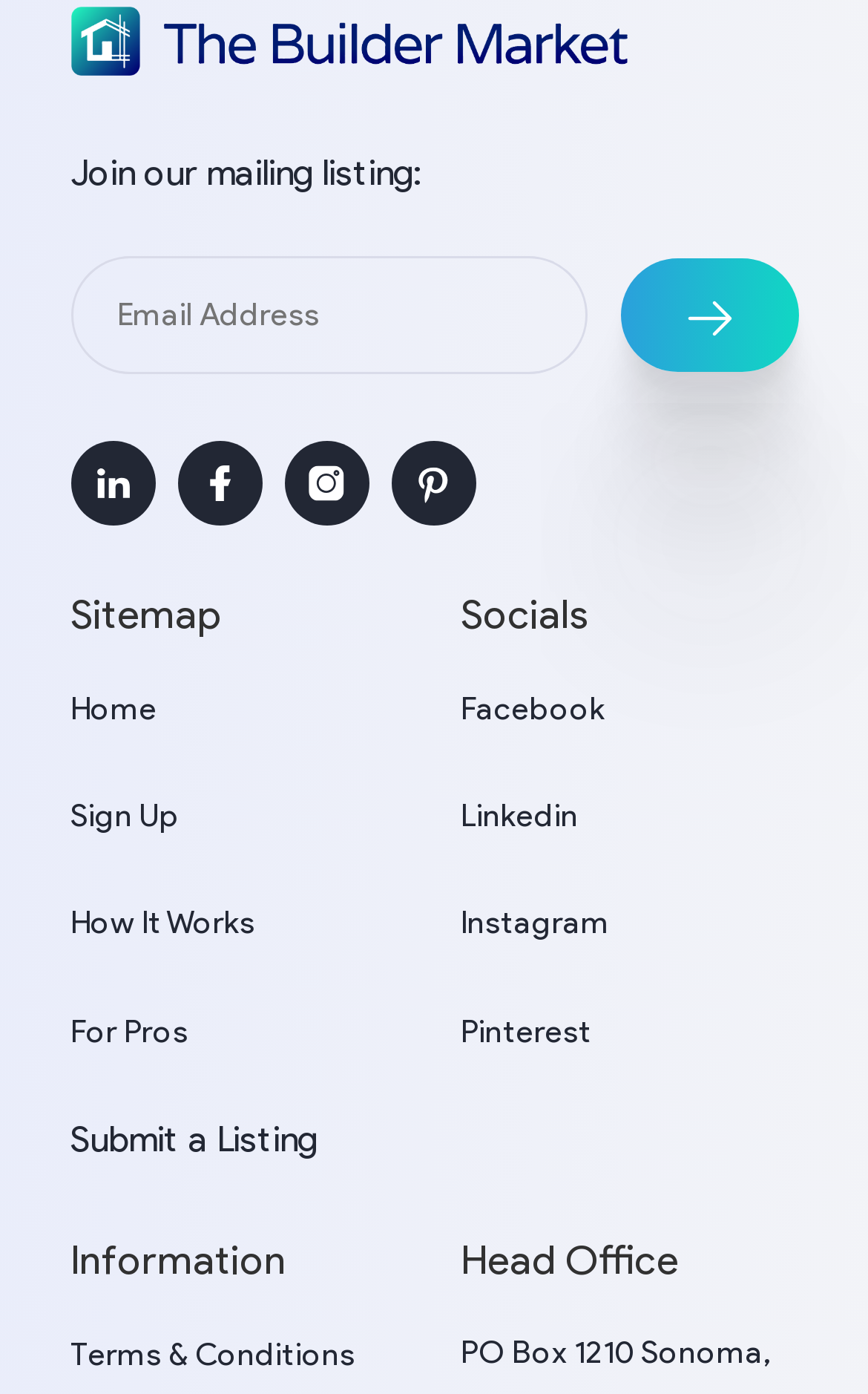Please find the bounding box coordinates of the element that you should click to achieve the following instruction: "Enter email address to sign up for newsletter". The coordinates should be presented as four float numbers between 0 and 1: [left, top, right, bottom].

[0.081, 0.184, 0.676, 0.269]